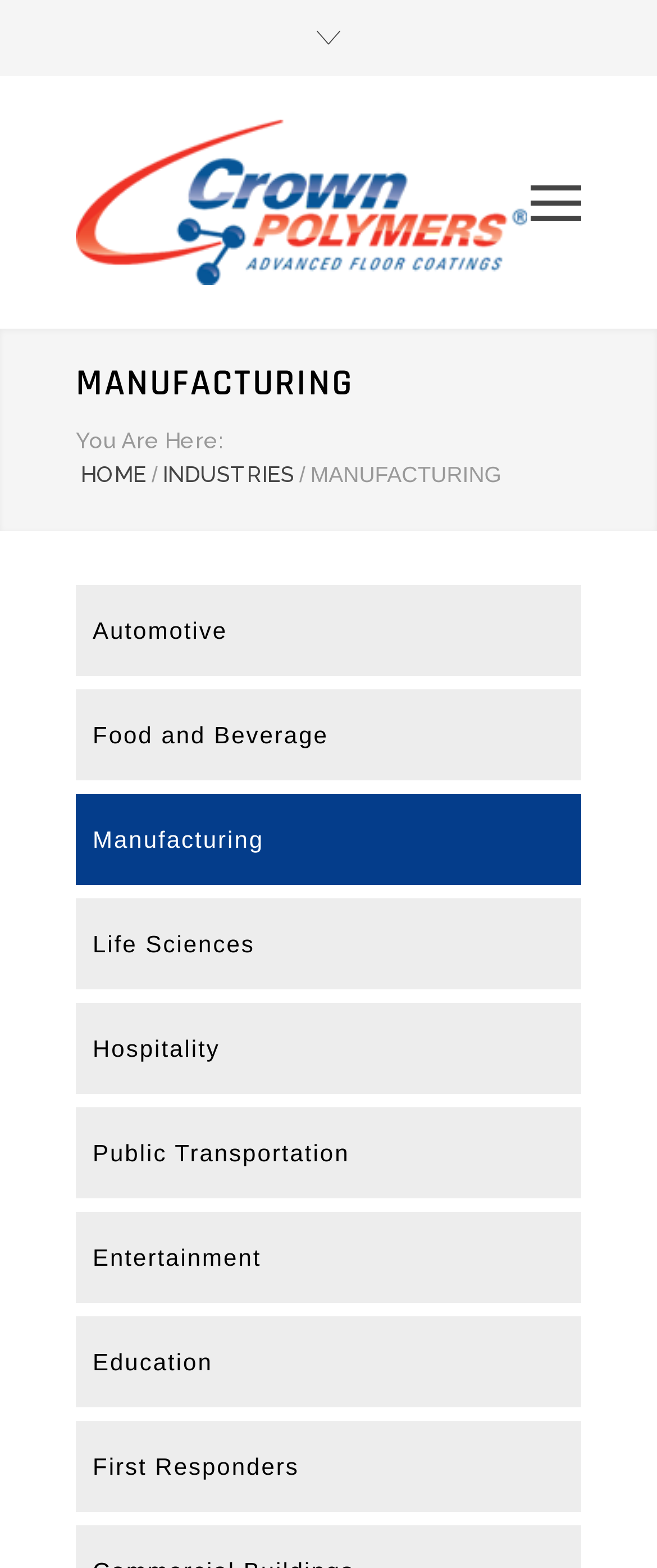Kindly determine the bounding box coordinates of the area that needs to be clicked to fulfill this instruction: "explore Automotive industry".

[0.141, 0.373, 0.885, 0.431]